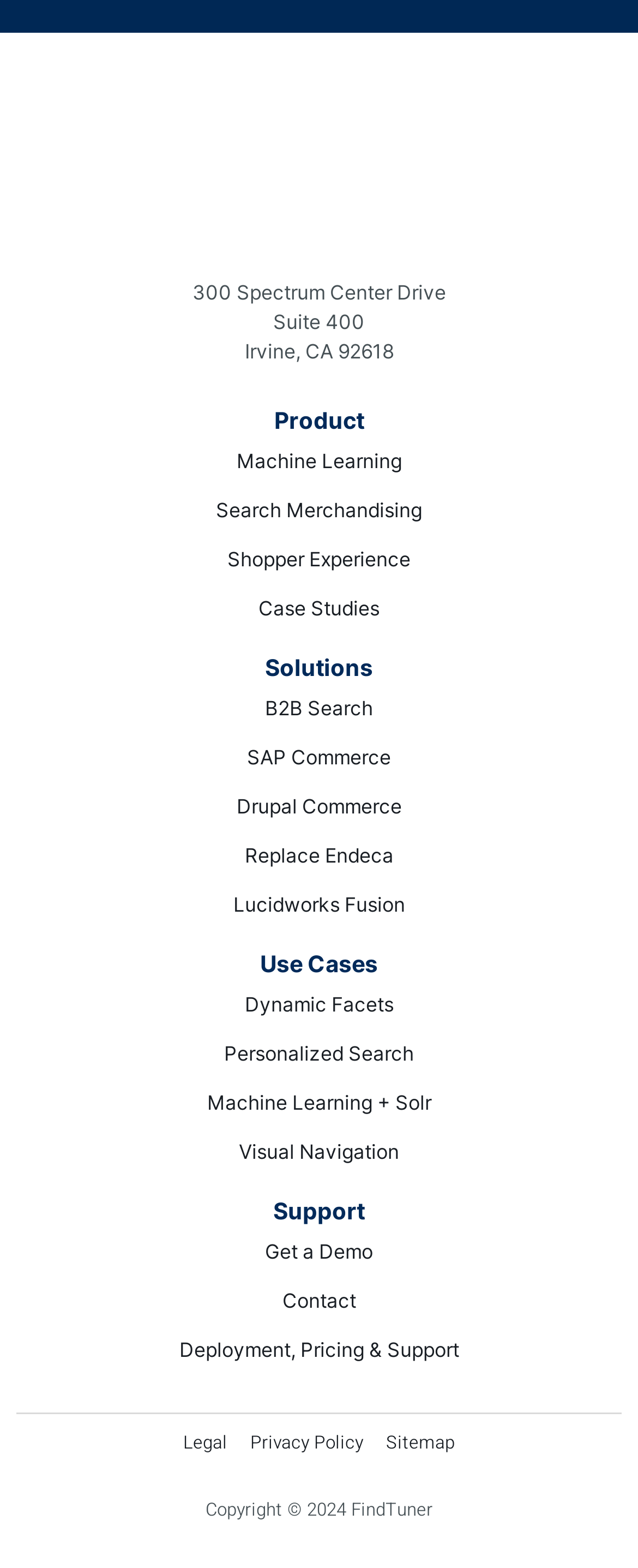Determine the bounding box coordinates of the target area to click to execute the following instruction: "Check the Sitemap."

[0.605, 0.912, 0.713, 0.929]